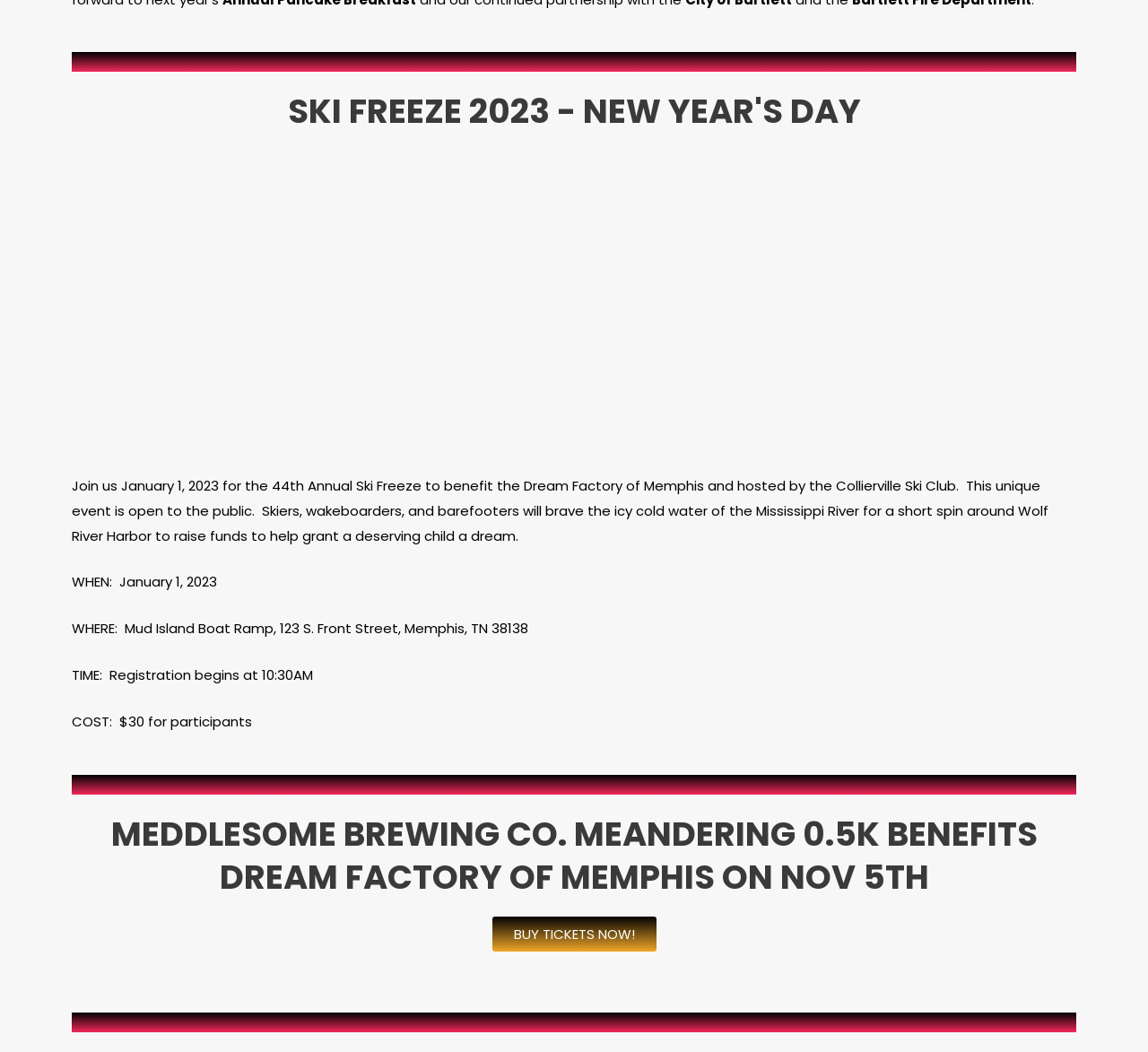What is the registration time for the event?
Please respond to the question with a detailed and well-explained answer.

The registration for the event begins at 10:30AM, which is mentioned in the StaticText element as 'TIME: Registration begins at 10:30AM'.